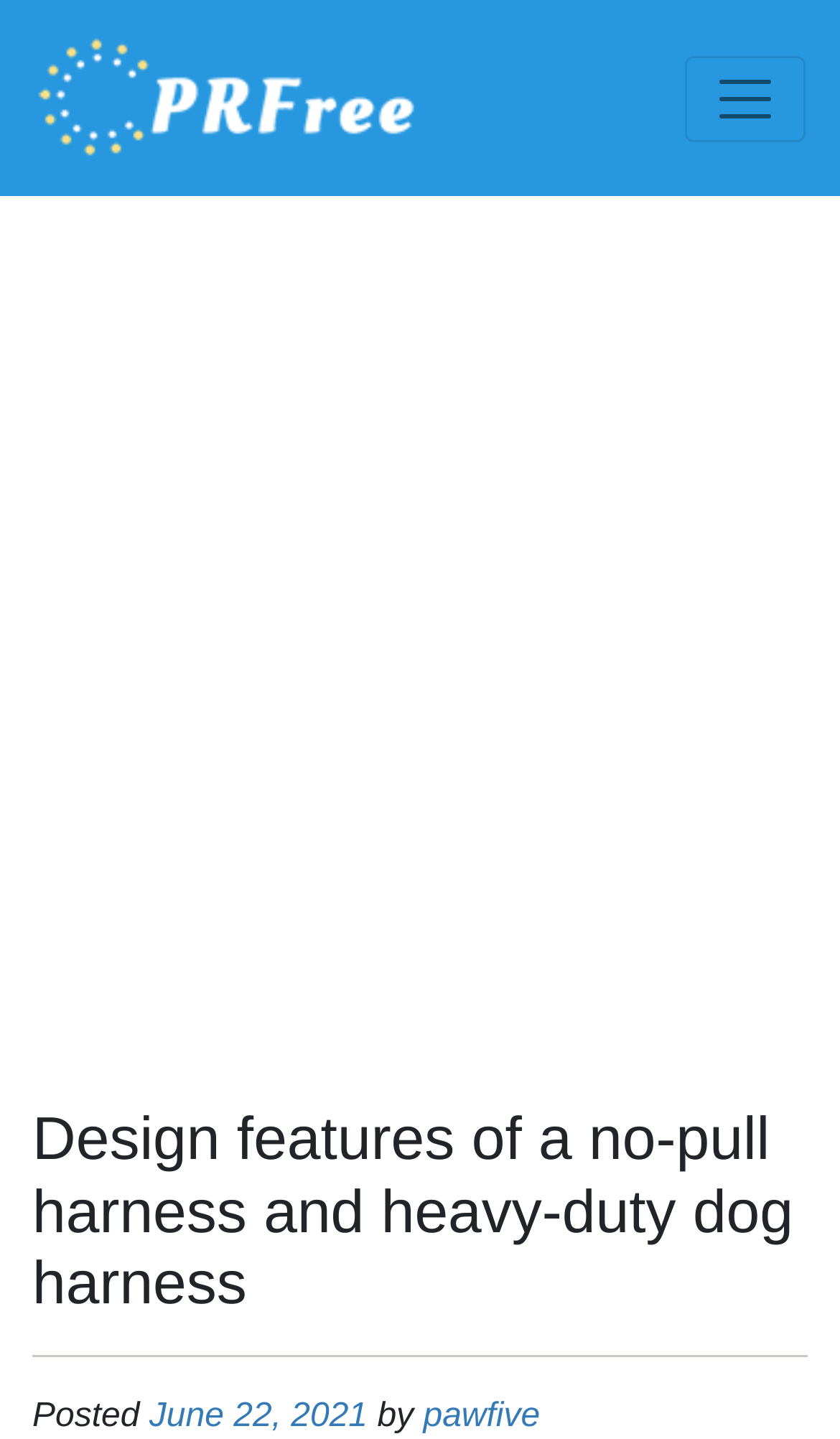Could you please study the image and provide a detailed answer to the question:
Who is the author of the latest article?

I found the author of the latest article by looking at the bottom of the webpage, where it says 'by' followed by the author's name 'pawfive'.